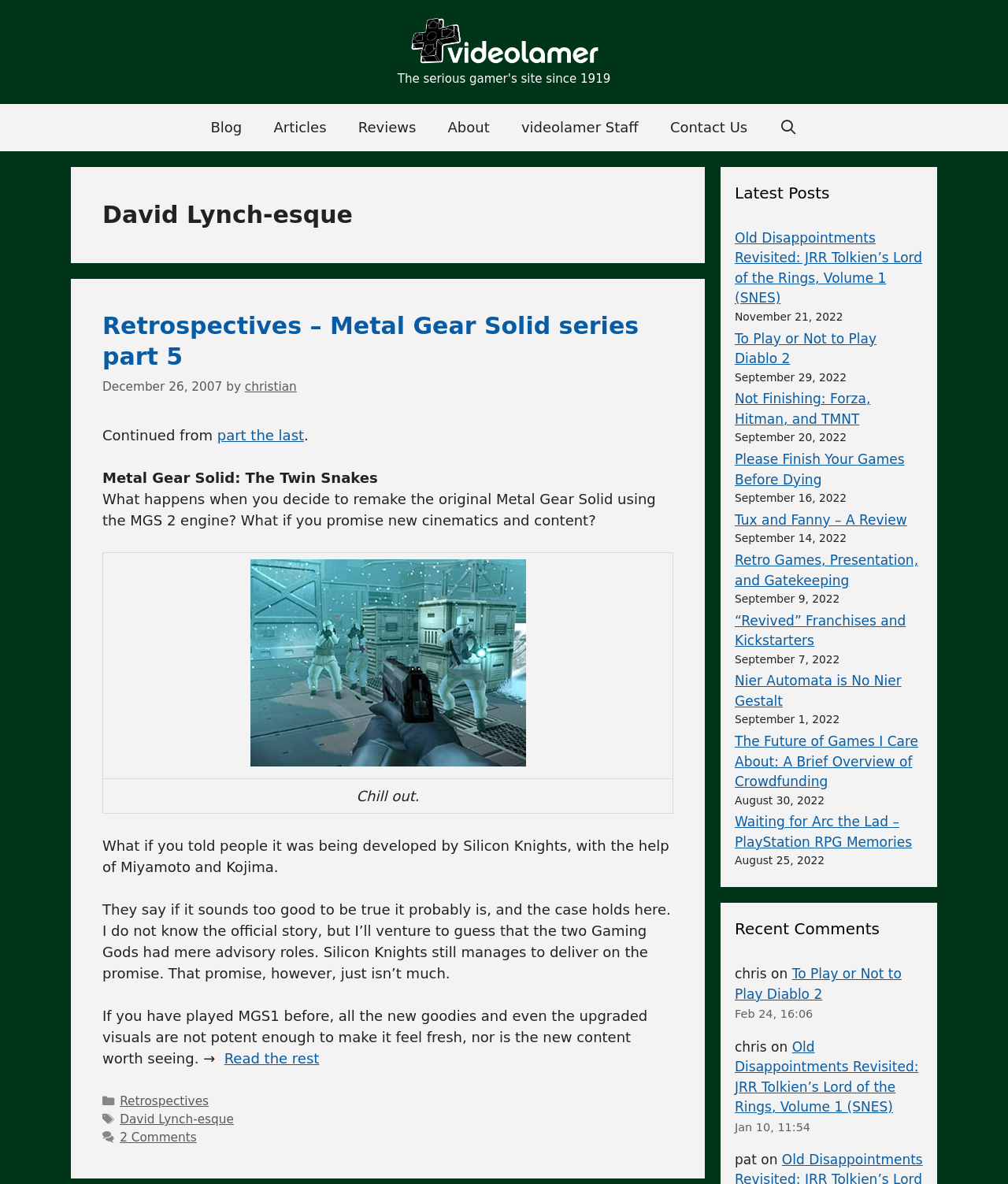Could you find the bounding box coordinates of the clickable area to complete this instruction: "View the latest post 'Old Disappointments Revisited: JRR Tolkien’s Lord of the Rings, Volume 1 (SNES)'"?

[0.729, 0.194, 0.915, 0.258]